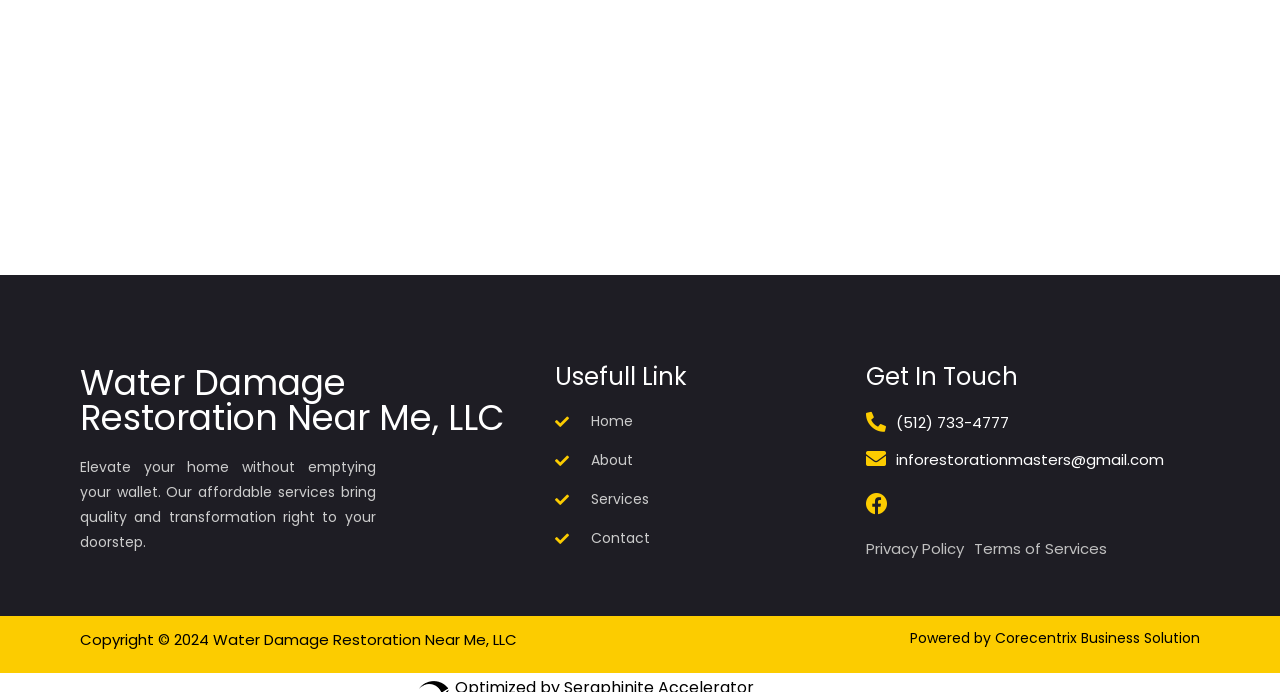What is the phone number?
Using the image, elaborate on the answer with as much detail as possible.

The phone number can be found in the link element with the text '(512) 733-4777' which is located in the 'Get In Touch' section.